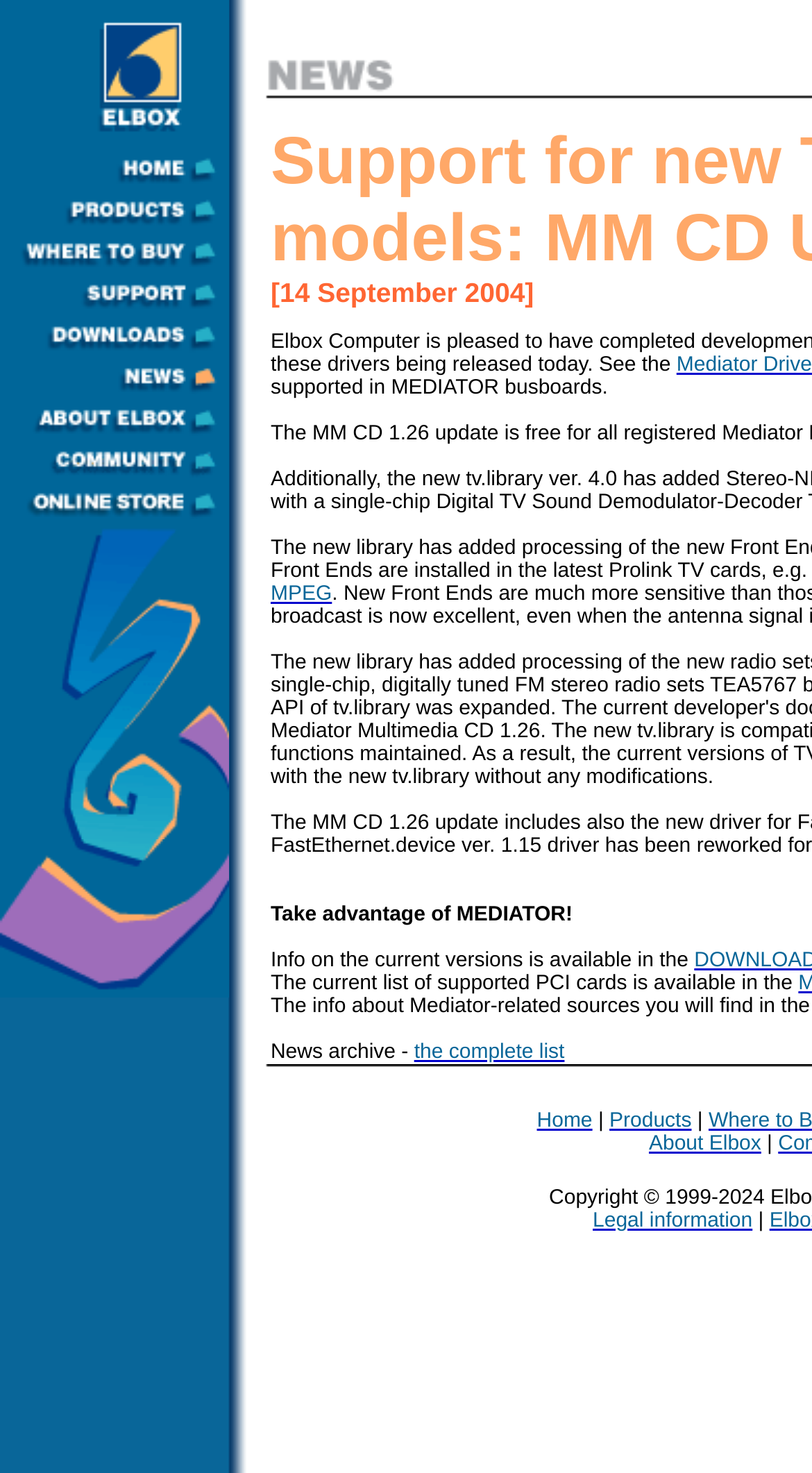Reply to the question with a single word or phrase:
What is the News archive?

the complete list